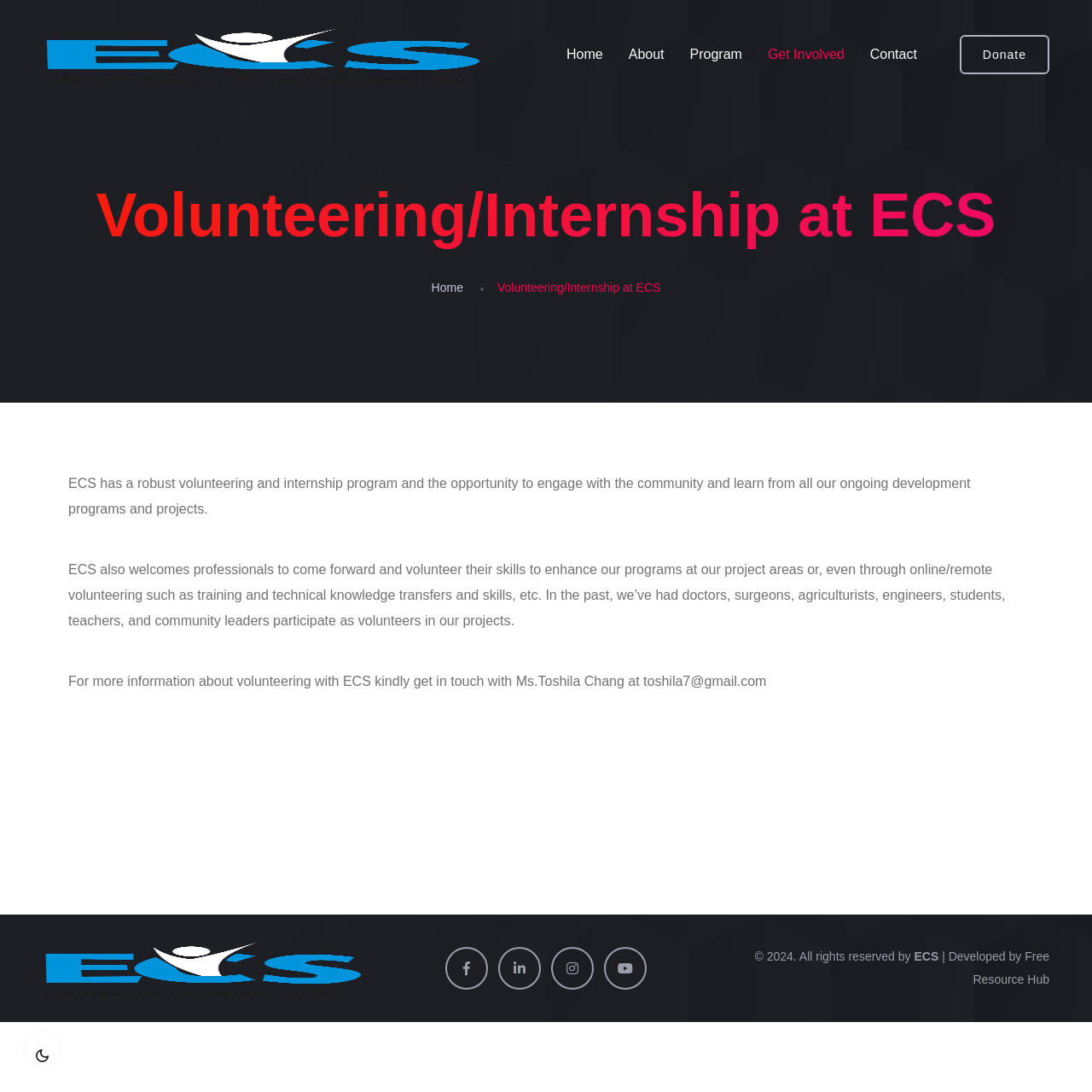Please identify the bounding box coordinates of the clickable region that I should interact with to perform the following instruction: "Visit the ecs-india.org website". The coordinates should be expressed as four float numbers between 0 and 1, i.e., [left, top, right, bottom].

[0.039, 0.861, 0.331, 0.912]